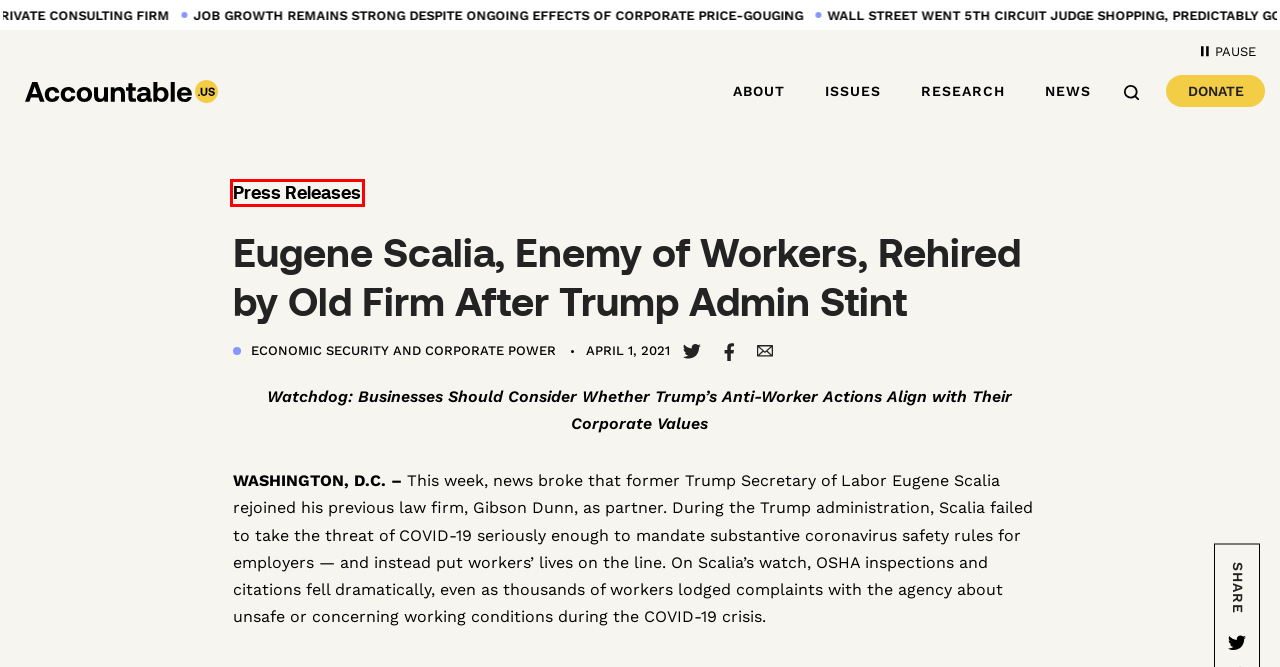Consider the screenshot of a webpage with a red bounding box and select the webpage description that best describes the new page that appears after clicking the element inside the red box. Here are the candidates:
A. News - Accountable US
B. Research - Accountable US
C. Issues - Accountable US
D. You can hold our government accountable.
E. Press Releases Archives - Accountable US
F. About - Accountable US
G. COVID Bailout Tracker | Accountable.US
H. Leonard Leo’s Concord Fund Routes $6 Million to Private Consulting Firm - Accountable US

E